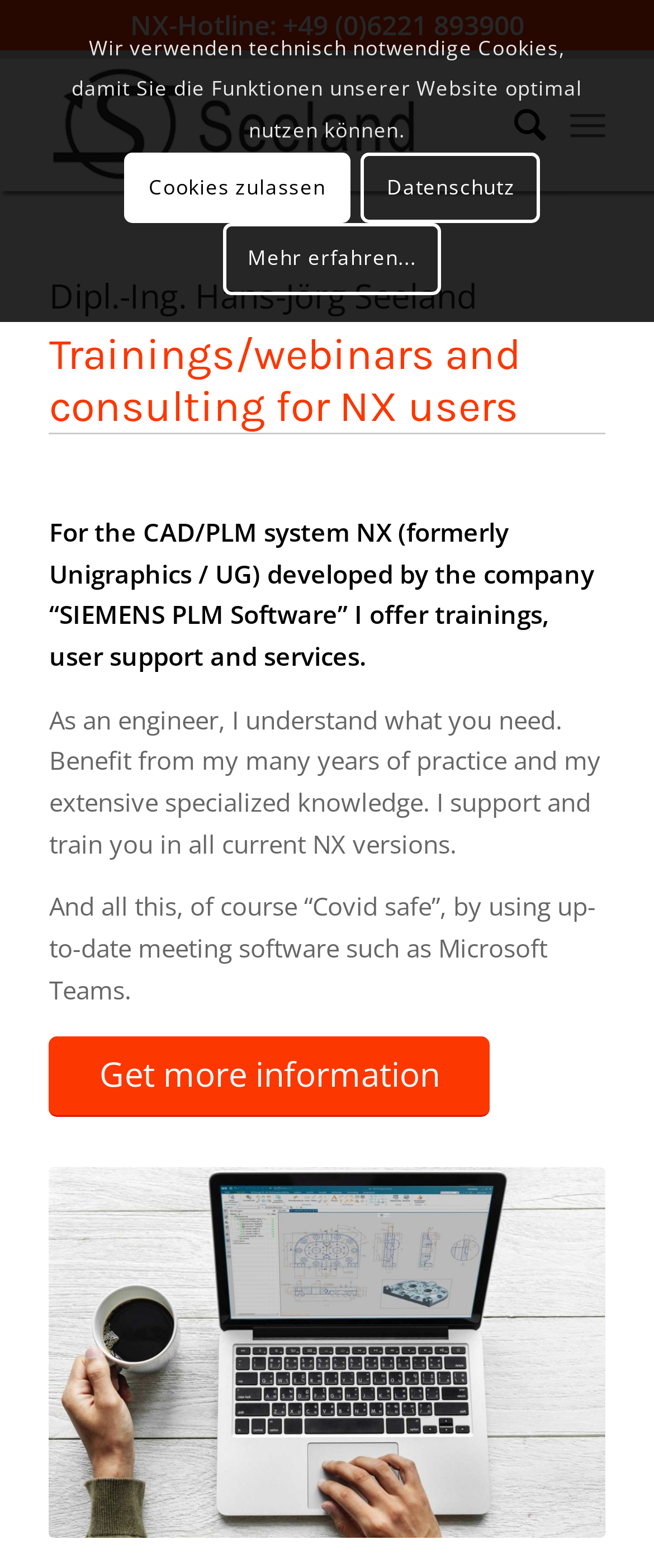Describe all the significant parts and information present on the webpage.

The webpage is about Seeland Informatik GmbH, a company based in Heidelberg, offering trainings and user hotline for the CAD/PLM-system NX (formerly Unigraphics / UG). 

At the top of the page, there is a hotline number "NX-Hotline: +49 (0)6221 893900" displayed prominently. Below it, there is a logo of Seeland Informatik GmbH, which is an image, accompanied by two menu items, "Search" and "Menu", on the right side. 

Further down, there is a section with the title "Trainings/webinars and consulting for NX users". This section contains three paragraphs of text describing the services offered by the company, including trainings, user support, and consulting for NX users. The text also highlights the engineer's expertise and the use of up-to-date meeting software for remote sessions.

Below this section, there is a call-to-action link "Get more information" and an image. At the bottom of the page, there is a notice about the use of cookies, with three links to manage cookie settings, access the privacy policy, and learn more about the topic.